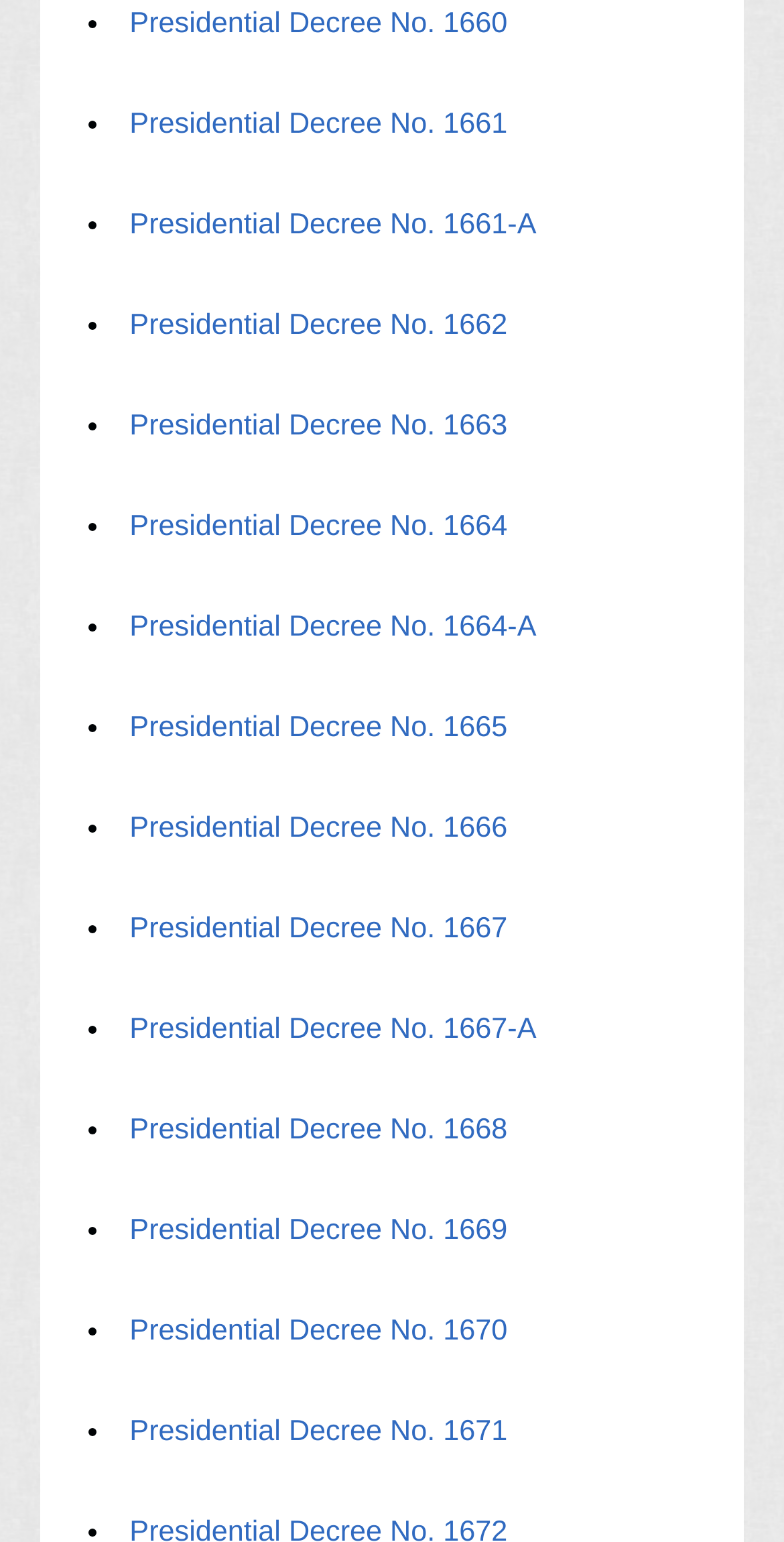Please predict the bounding box coordinates (top-left x, top-left y, bottom-right x, bottom-right y) for the UI element in the screenshot that fits the description: Presidential Decree No. 1661-A

[0.163, 0.136, 0.687, 0.157]